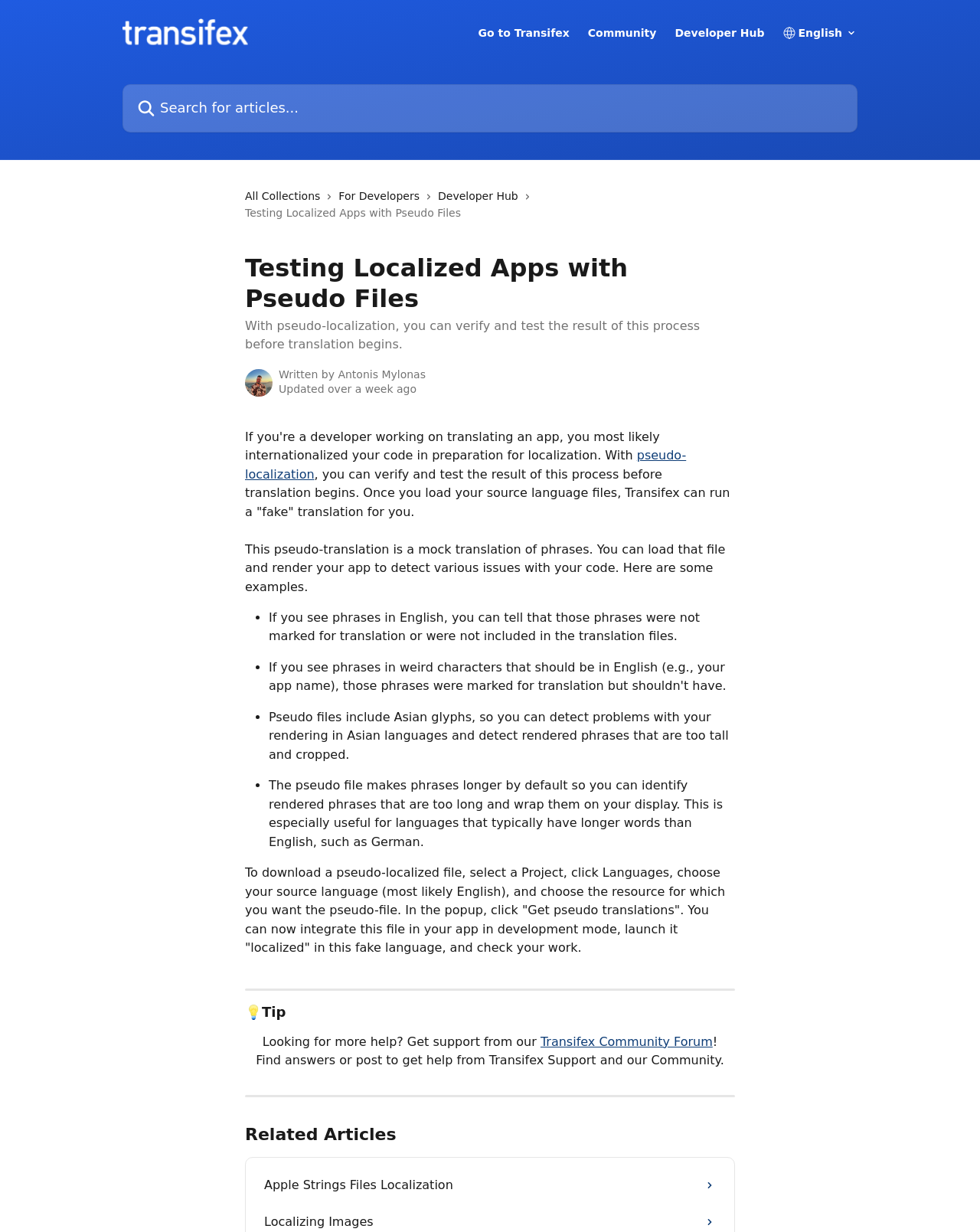Determine the bounding box coordinates of the element's region needed to click to follow the instruction: "Get support from Transifex Community Forum". Provide these coordinates as four float numbers between 0 and 1, formatted as [left, top, right, bottom].

[0.551, 0.84, 0.727, 0.851]